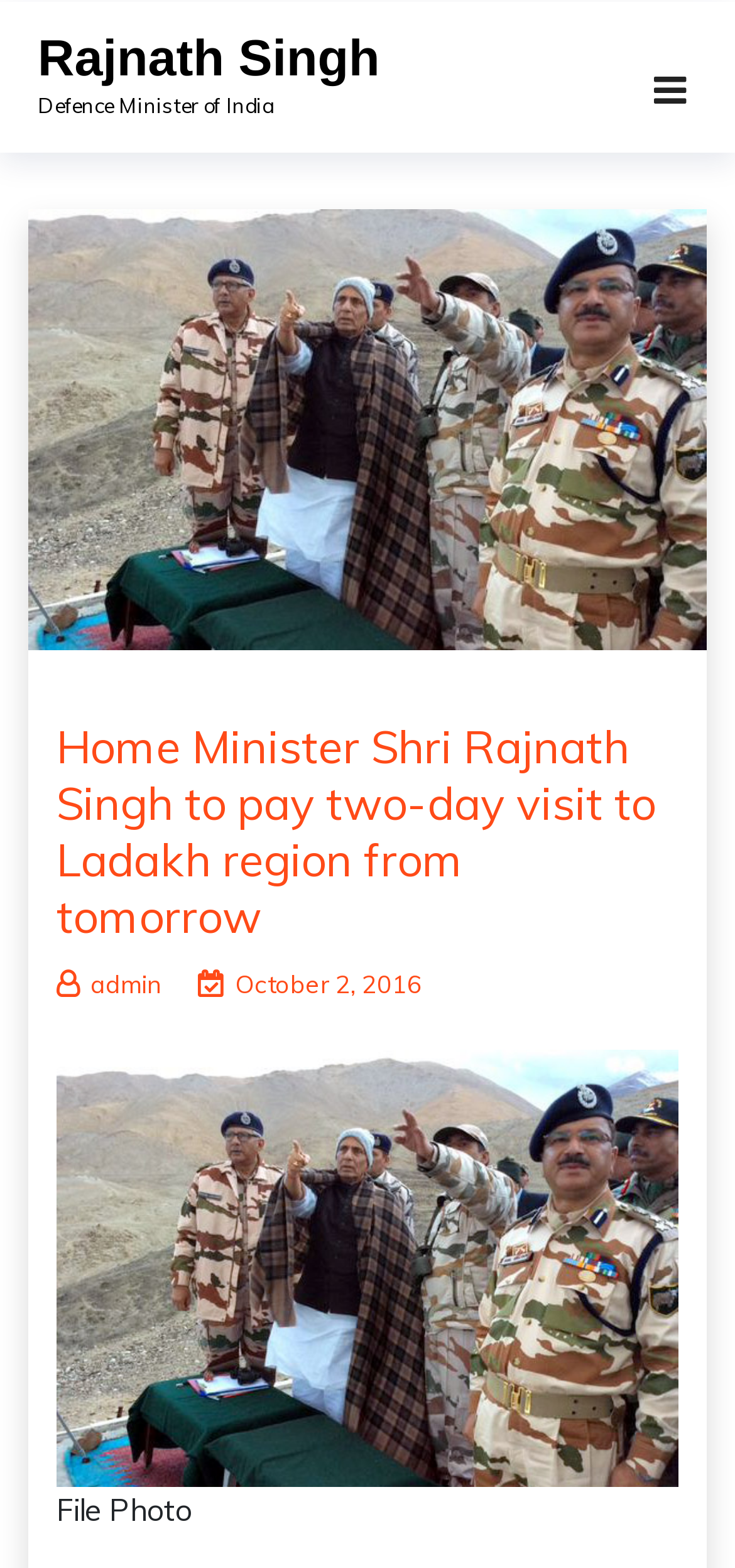Identify the bounding box of the UI element that matches this description: "Rajnath Singh".

[0.051, 0.019, 0.517, 0.055]